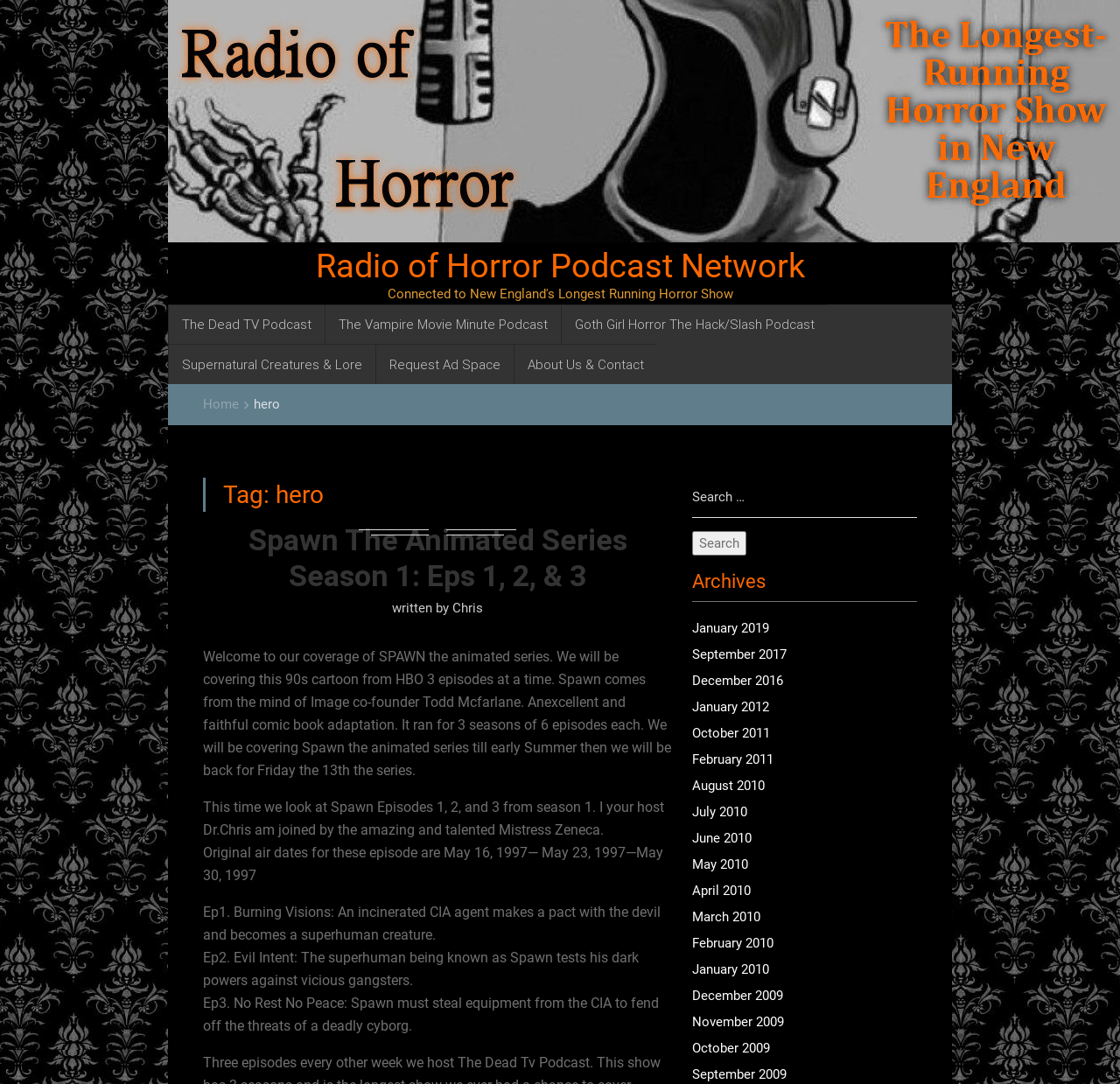Kindly determine the bounding box coordinates of the area that needs to be clicked to fulfill this instruction: "Search for something".

[0.618, 0.44, 0.819, 0.513]